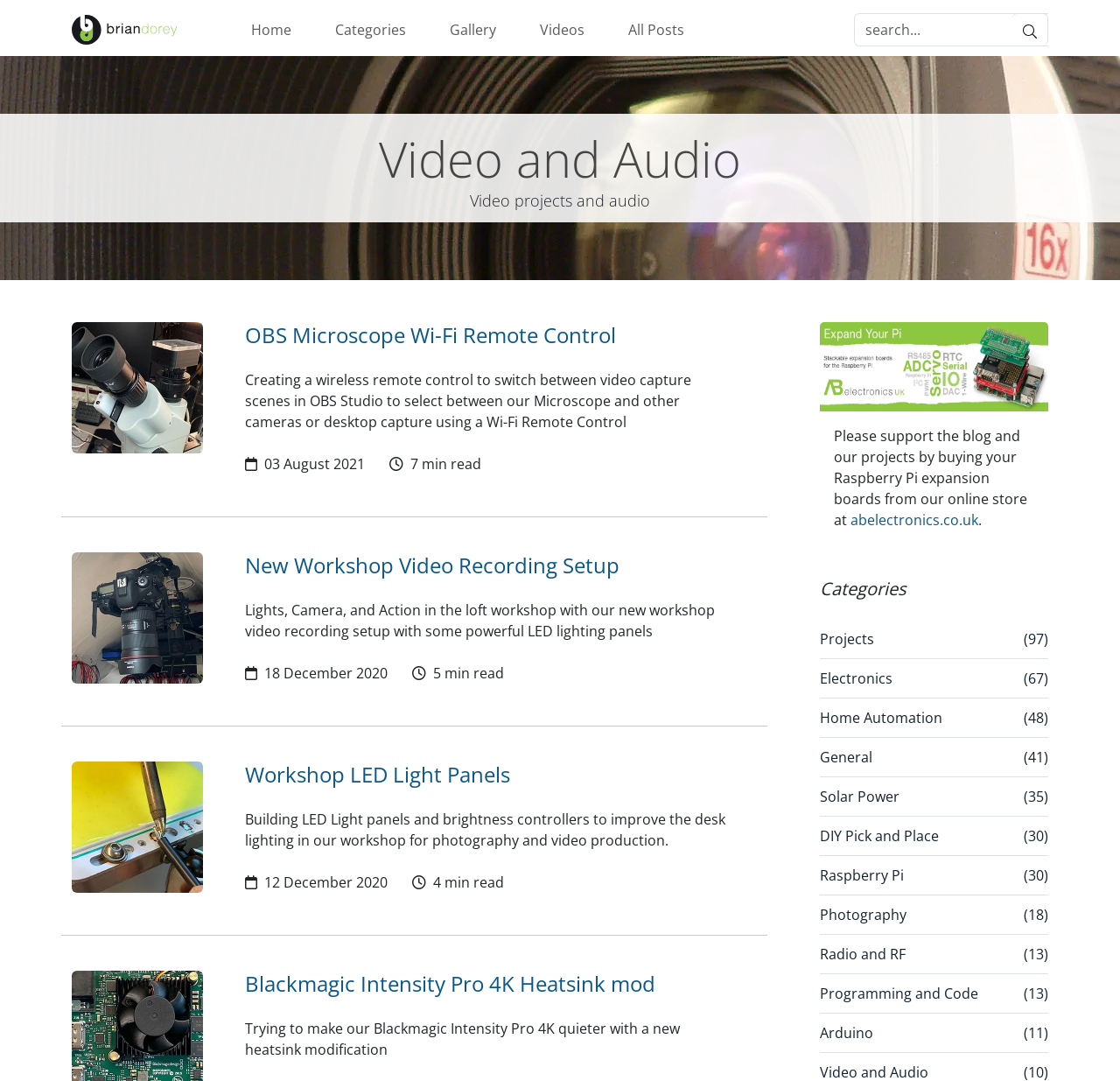Locate the bounding box coordinates of the clickable area to execute the instruction: "Go to the home page". Provide the coordinates as four float numbers between 0 and 1, represented as [left, top, right, bottom].

[0.205, 0.018, 0.28, 0.037]